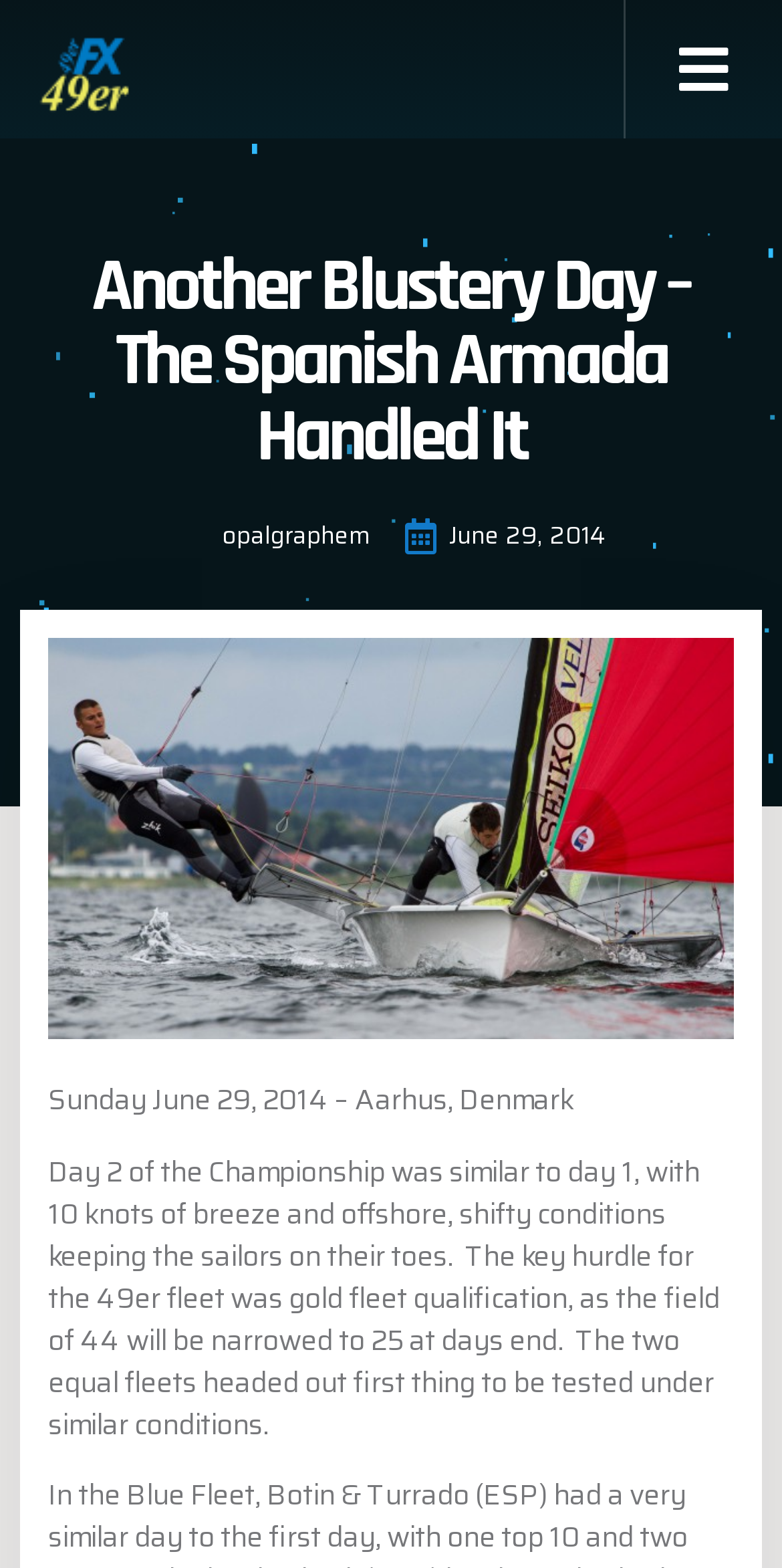How many sailors will be left after day's end?
We need a detailed and exhaustive answer to the question. Please elaborate.

I found the answer by reading the static text element that describes the qualification process. It says '...the field of 44 will be narrowed to 25 at days end.'. This indicates that 25 sailors will be left after day's end.